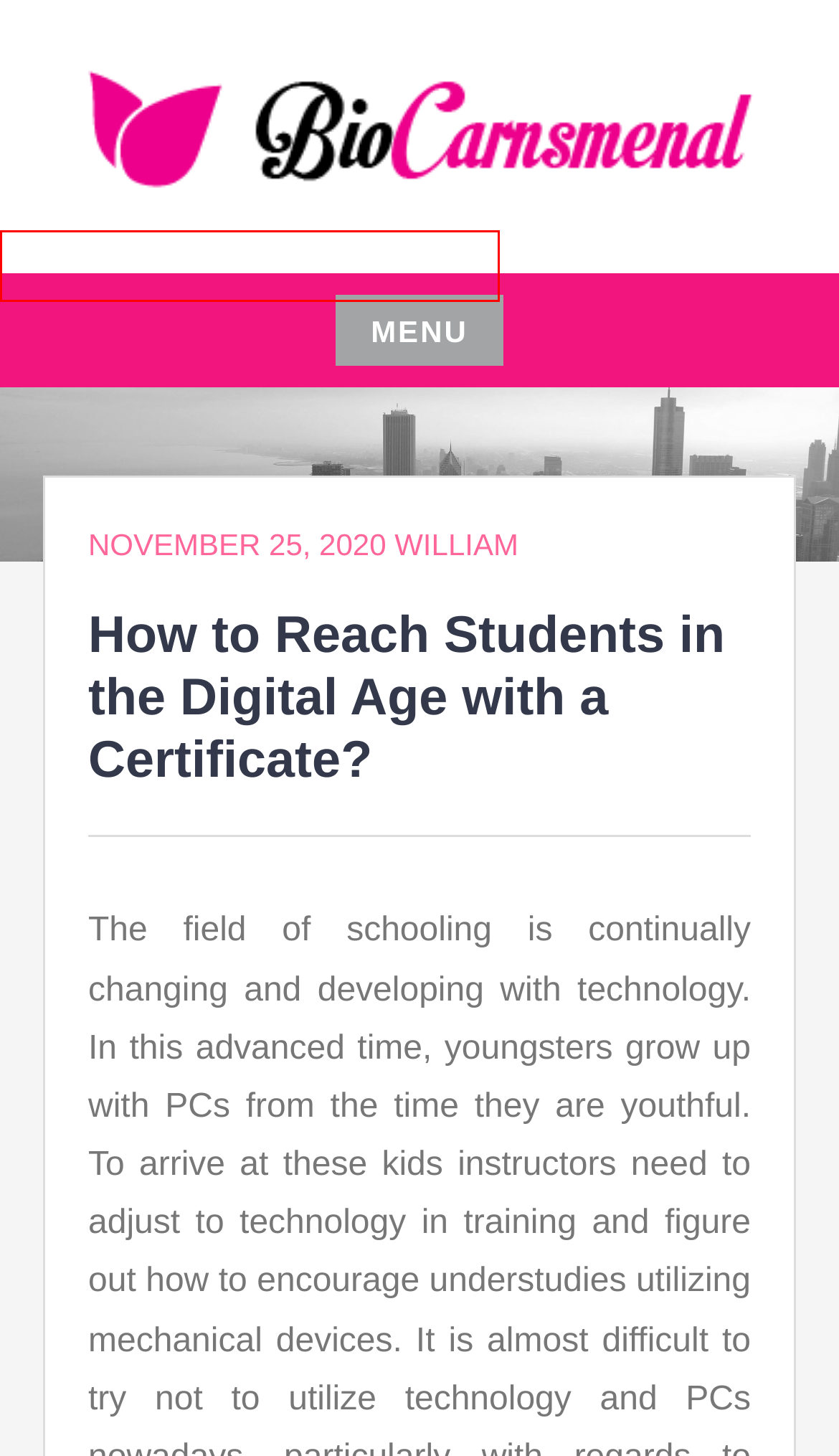Examine the screenshot of the webpage, which includes a red bounding box around an element. Choose the best matching webpage description for the page that will be displayed after clicking the element inside the red bounding box. Here are the candidates:
A. June 1, 2024 – Literacy Week
B. Literacy Week – Gather the trending information
C. July 2021 – Literacy Week
D. August 2022 – Literacy Week
E. August 2021 – Literacy Week
F. June 2022 – Literacy Week
G. January 2022 – Literacy Week
H. William – Literacy Week

B